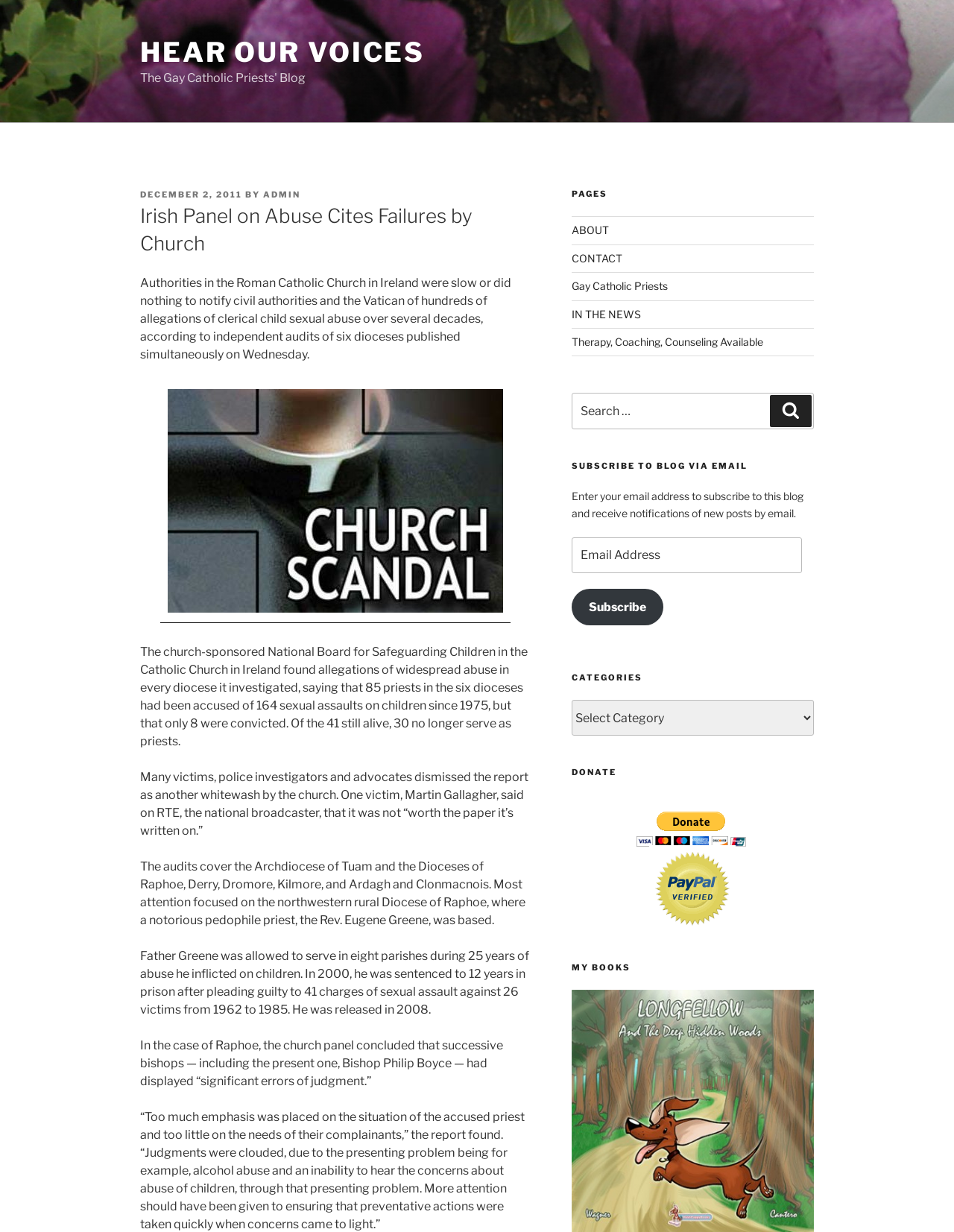What is the name of the organization mentioned in the article?
Examine the screenshot and reply with a single word or phrase.

National Board for Safeguarding Children in the Catholic Church in Ireland